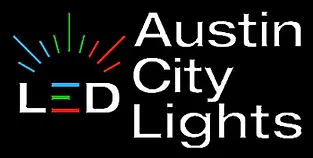Provide a comprehensive description of the image.

The image features the logo of "LED Austin City Lights," showcasing a modern design that highlights the brand's focus on energy-efficient lighting solutions. The logo includes the letters "LED" prominently displayed in the center, with distinct colors—red, blue, and green—radiating from the top, symbolizing innovation and brightness. Below the "LED" text, the words "Austin City Lights" are presented in a bold, clean font, emphasizing the company's commitment to providing high-quality lighting services in Austin, Texas. The entire logo is set against a sleek black background, enhancing its visibility and impact, making it an eye-catching representation of the brand's identity.